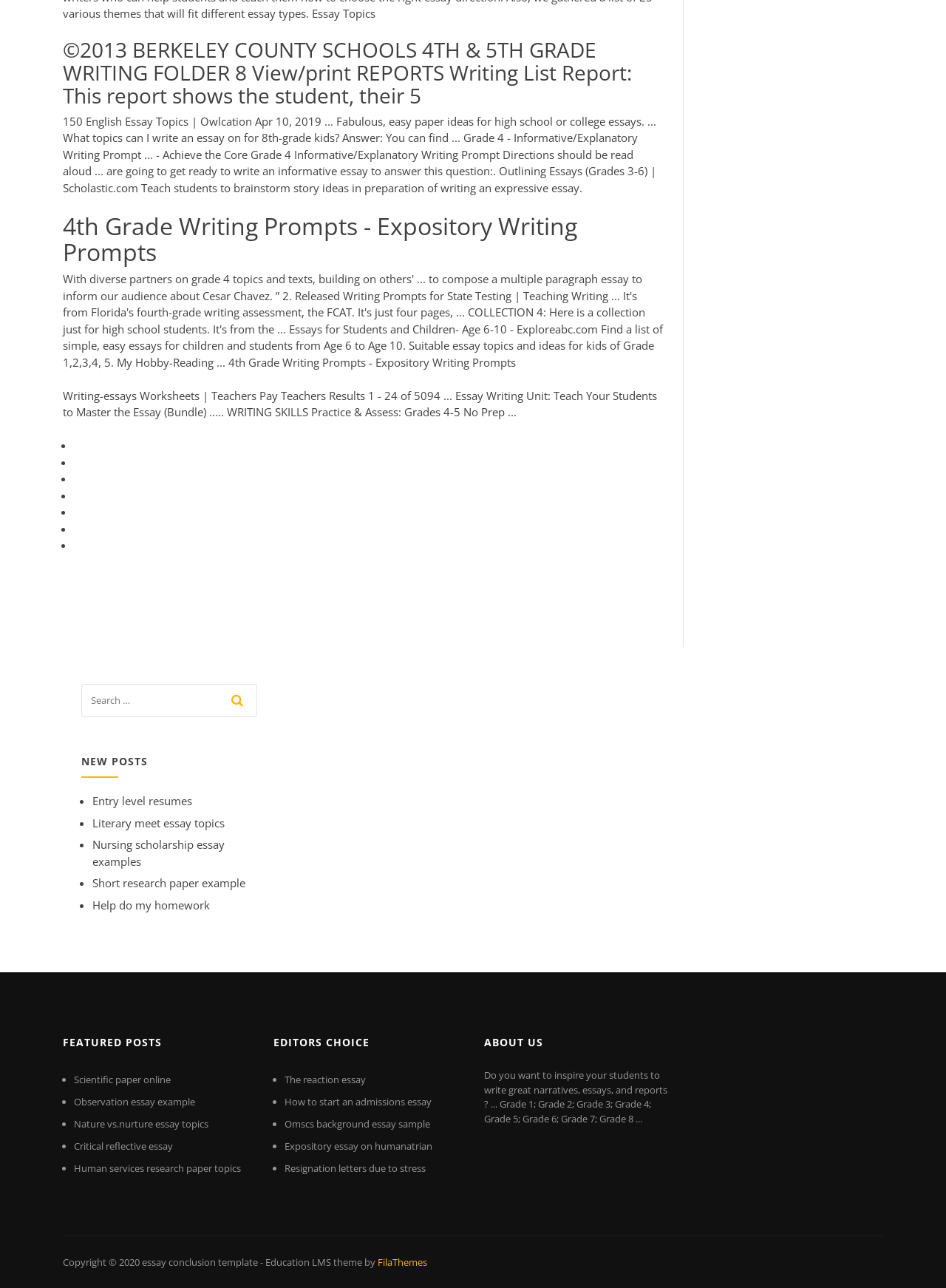Respond to the following query with just one word or a short phrase: 
What is the main topic of this webpage?

Writing and essays